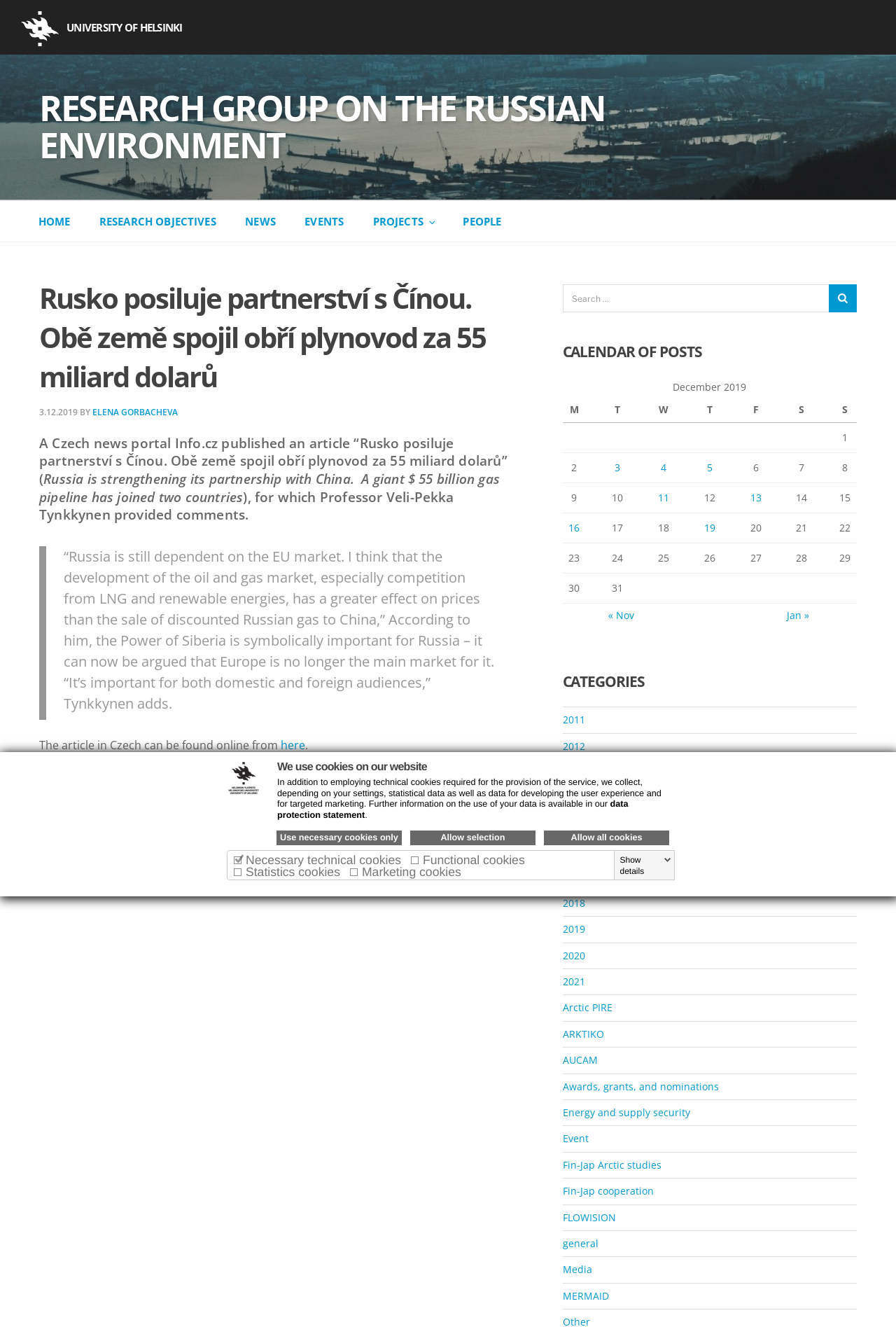Give a comprehensive overview of the webpage, including key elements.

The webpage is about the Research Group on the Russian Environment at the University of Helsinki. At the top, there is a logo of the University of Helsinki and a navigation menu with links to Home, Research Objectives, News, Events, Projects, and People. Below the navigation menu, there is a main content area with an article about Russia strengthening its partnership with China through a $55 billion gas pipeline deal. The article is written in English and has a Czech news portal, Info.cz, as its source. 

On the top right corner of the page, there is a search box with a button to search for specific content. Below the search box, there is a calendar of posts for December 2019, with links to posts published on specific dates. 

At the bottom of the page, there is a footer section with links to Facebook, Twitter, and Share options. There is also a section with categories, including 2019 and Media. 

On the left side of the page, there is a cookie consent dialog with options to accept or decline cookies, as well as a link to the data protection statement.